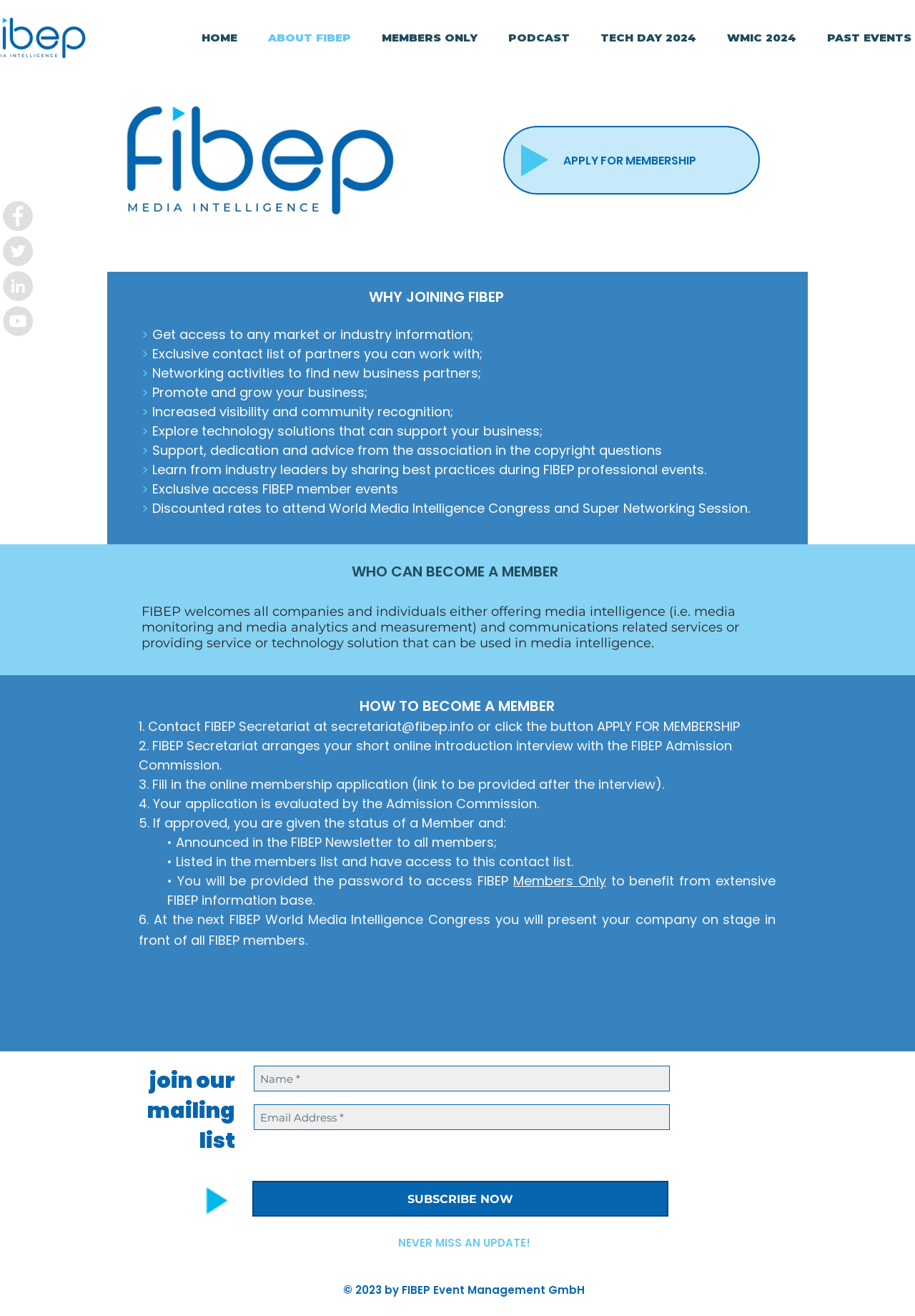How many steps are there to become a FIBEP member?
Please provide a detailed and comprehensive answer to the question.

The webpage lists out the steps to become a FIBEP member, which are: 1) Contact FIBEP Secretariat, 2) Online introduction interview, 3) Fill in online membership application, 4) Application evaluation, 5) Approval and membership status, and 6) Presentation at FIBEP World Media Intelligence Congress.